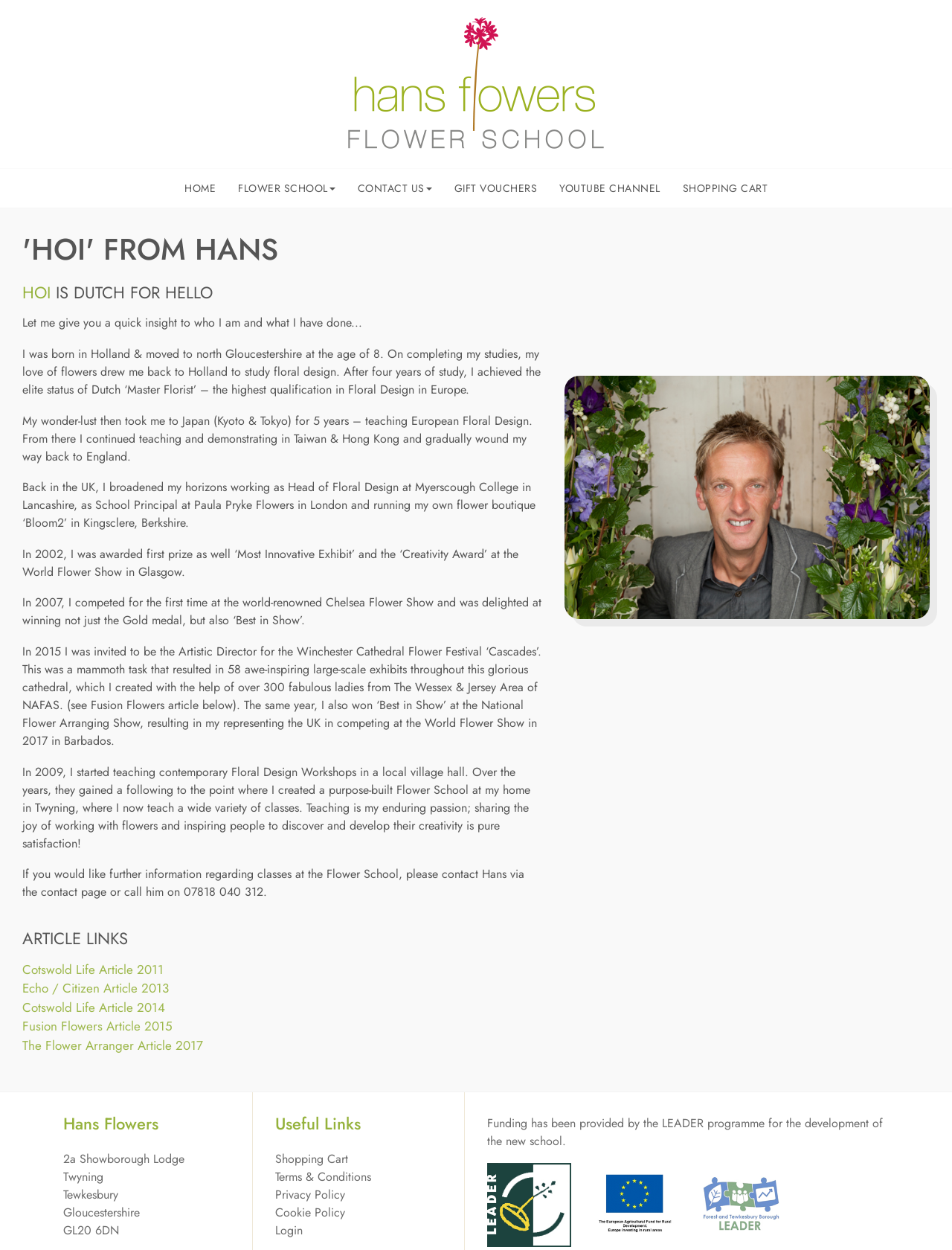Identify and extract the heading text of the webpage.

'HOI' FROM HANS